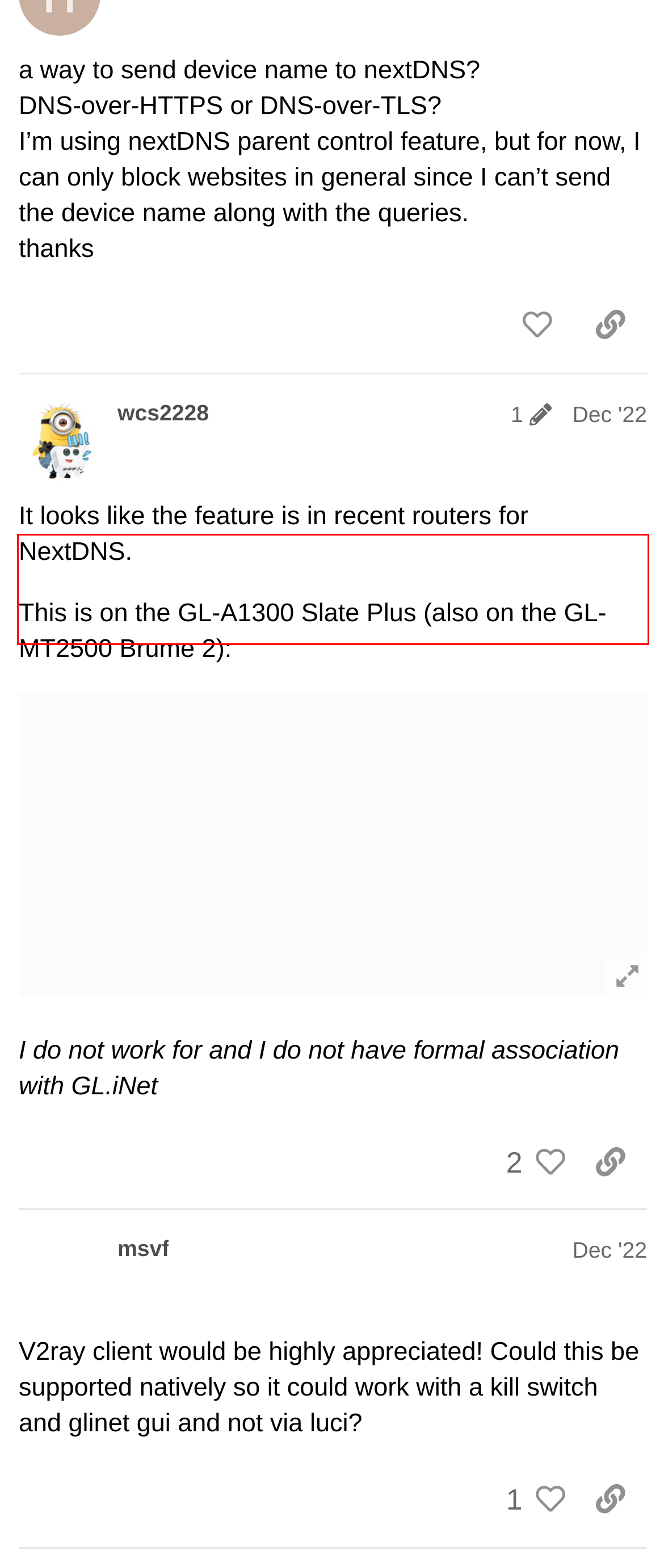Given a webpage screenshot, identify the text inside the red bounding box using OCR and extract it.

I do hope your next router with built in battery can still work with other power source with the battery disconnected for whatever intentions